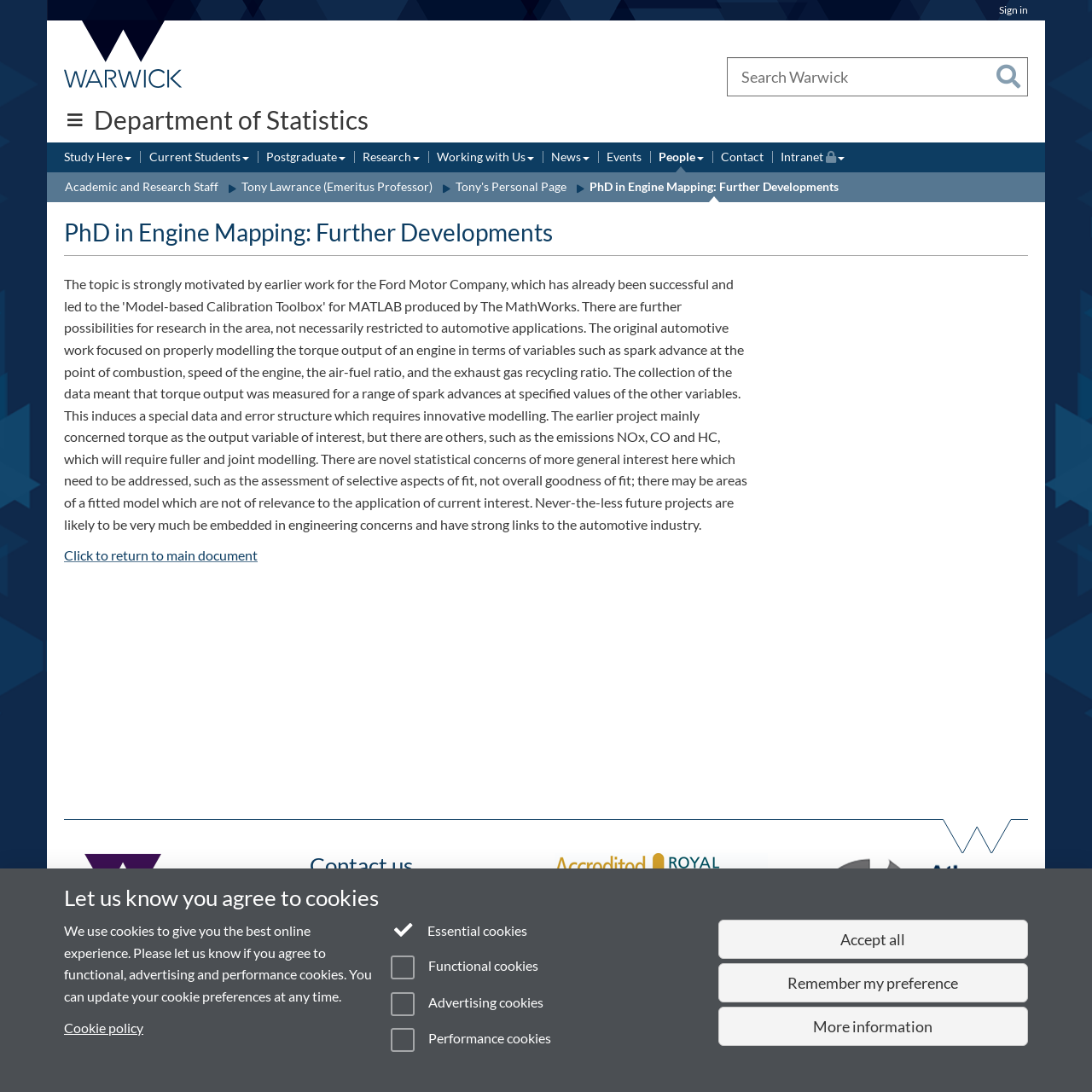Find the bounding box coordinates of the element you need to click on to perform this action: 'Go to Study Here'. The coordinates should be represented by four float values between 0 and 1, in the format [left, top, right, bottom].

[0.059, 0.136, 0.12, 0.153]